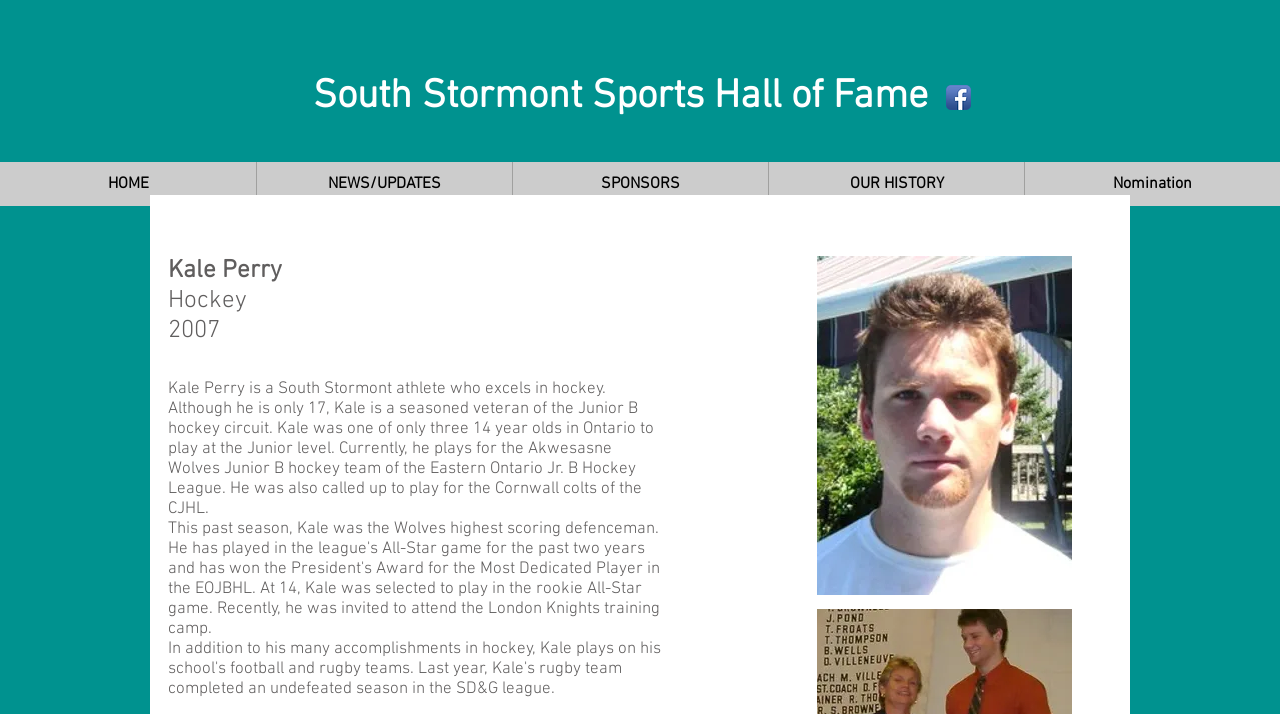Determine the bounding box for the described HTML element: "aria-label="Facebook App Icon"". Ensure the coordinates are four float numbers between 0 and 1 in the format [left, top, right, bottom].

[0.739, 0.119, 0.759, 0.154]